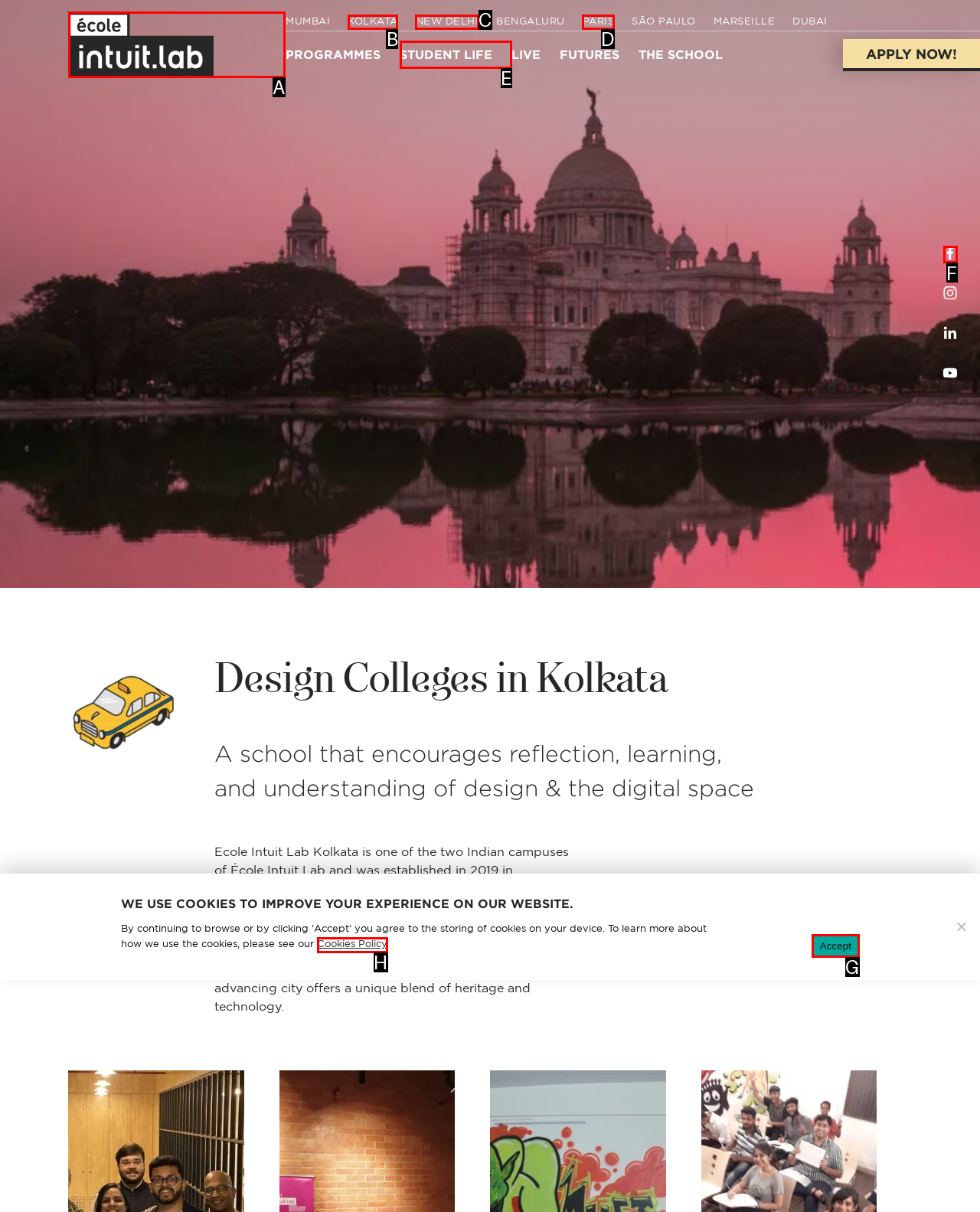Find the HTML element to click in order to complete this task: Click the link to learn about the school
Answer with the letter of the correct option.

A